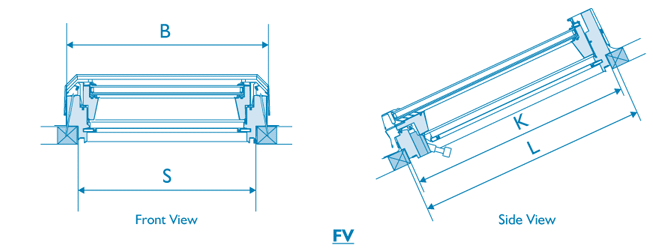What do dimensions 'K' and 'L' represent?
Carefully analyze the image and provide a detailed answer to the question.

The dimensions 'K' and 'L' are annotated on the right diagram, which represents the side view of the Fakro FV Opening Skylight. These dimensions are crucial for understanding the skylight's profile and fit within roofing structures.